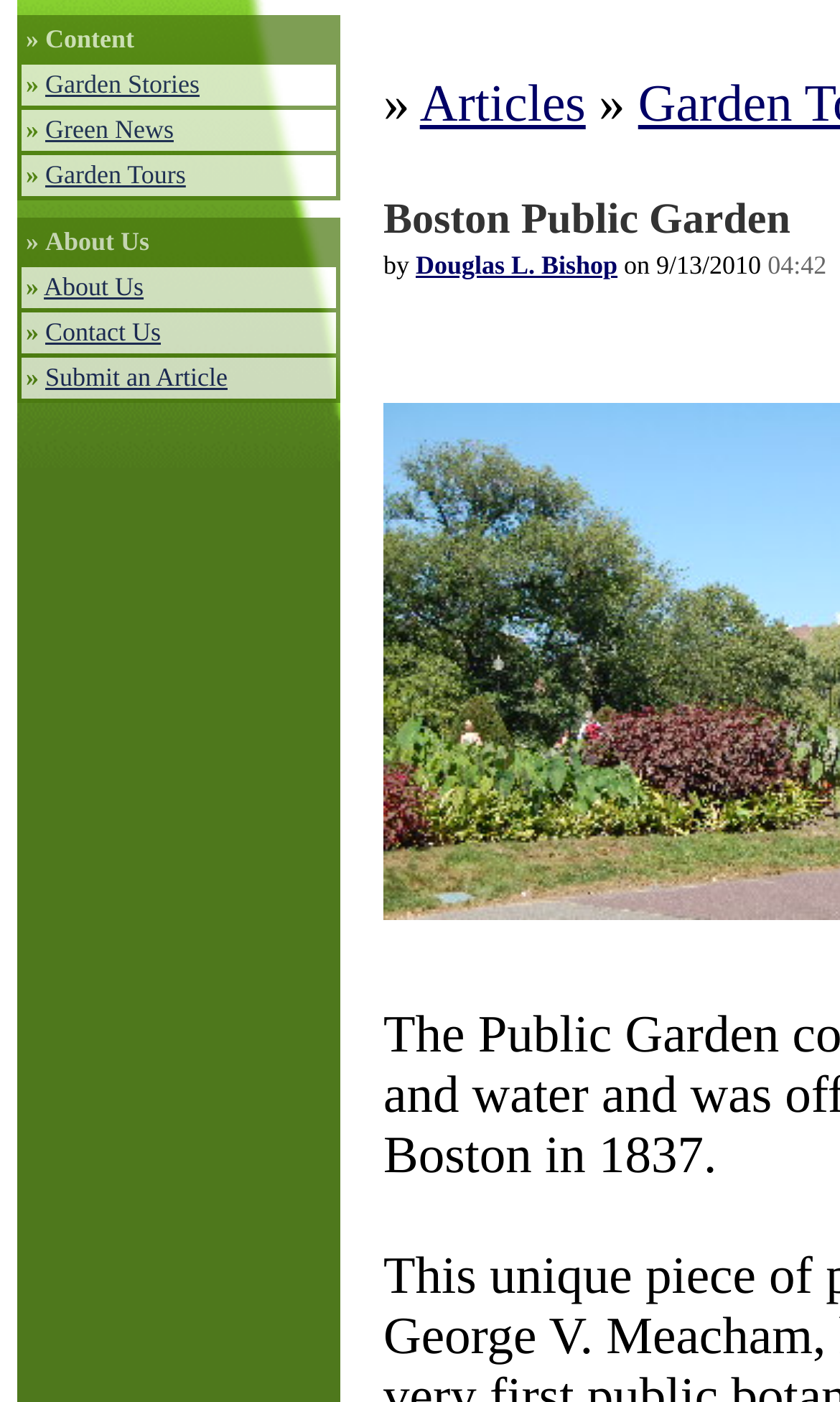Using the provided element description, identify the bounding box coordinates as (top-left x, top-left y, bottom-right x, bottom-right y). Ensure all values are between 0 and 1. Description: Articles

[0.5, 0.054, 0.697, 0.095]